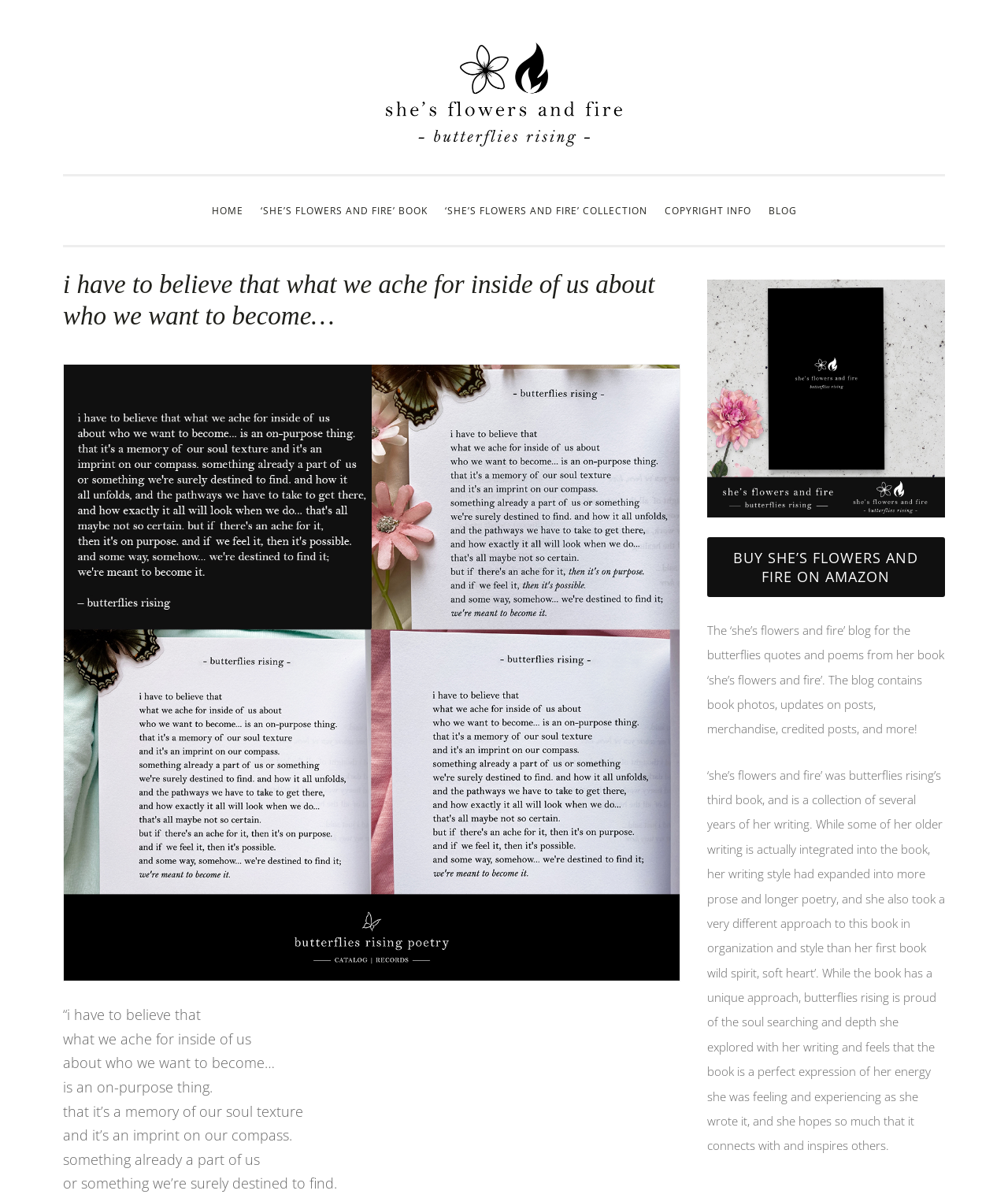Determine the bounding box coordinates of the UI element described below. Use the format (top-left x, top-left y, bottom-right x, bottom-right y) with floating point numbers between 0 and 1: Peachtree Corners personal injury lawyer

None